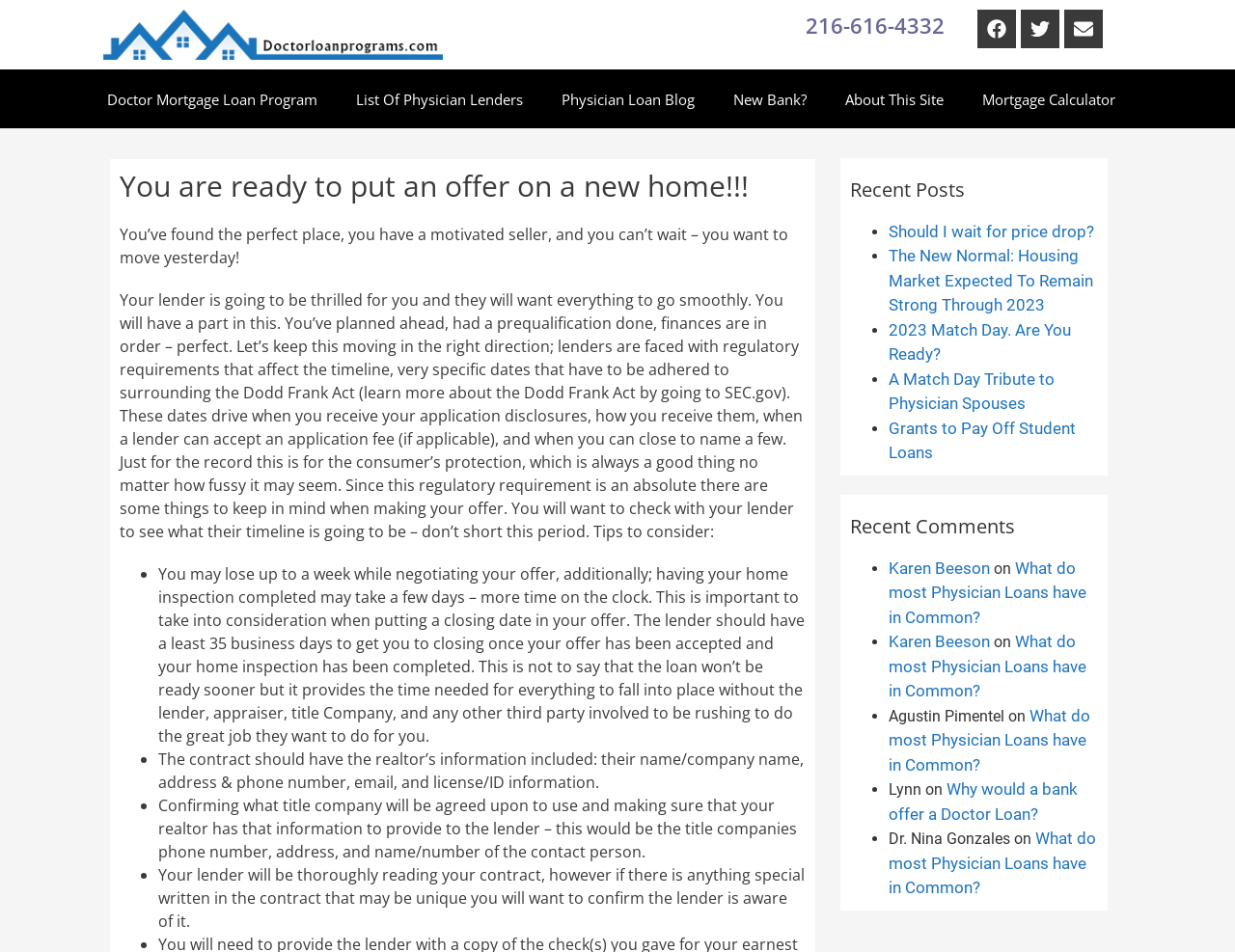Could you determine the bounding box coordinates of the clickable element to complete the instruction: "View the ABOUT US page"? Provide the coordinates as four float numbers between 0 and 1, i.e., [left, top, right, bottom].

None